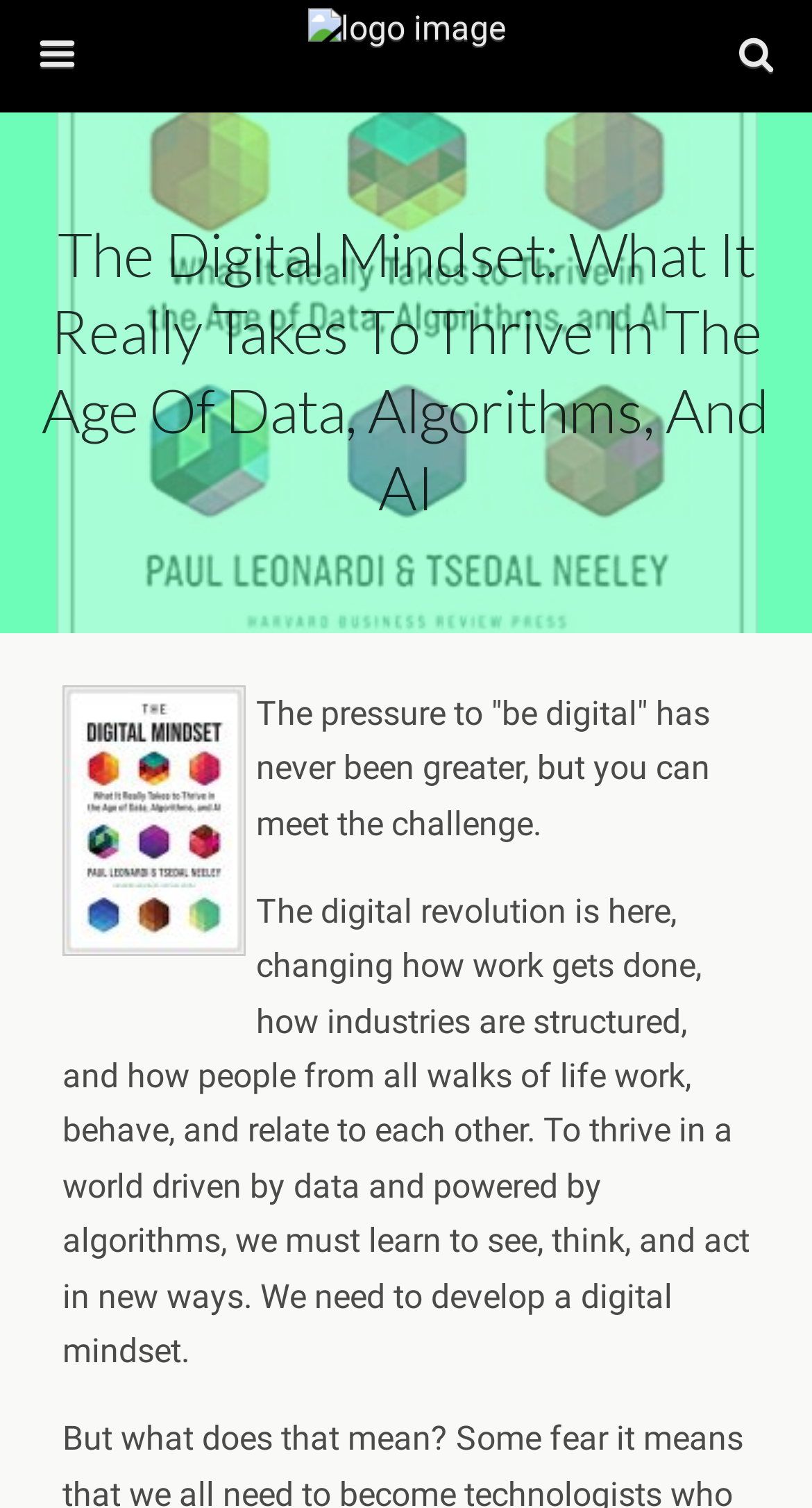Your task is to find and give the main heading text of the webpage.

The Digital Mindset: What It Really Takes To Thrive In The Age Of Data, Algorithms, And AI